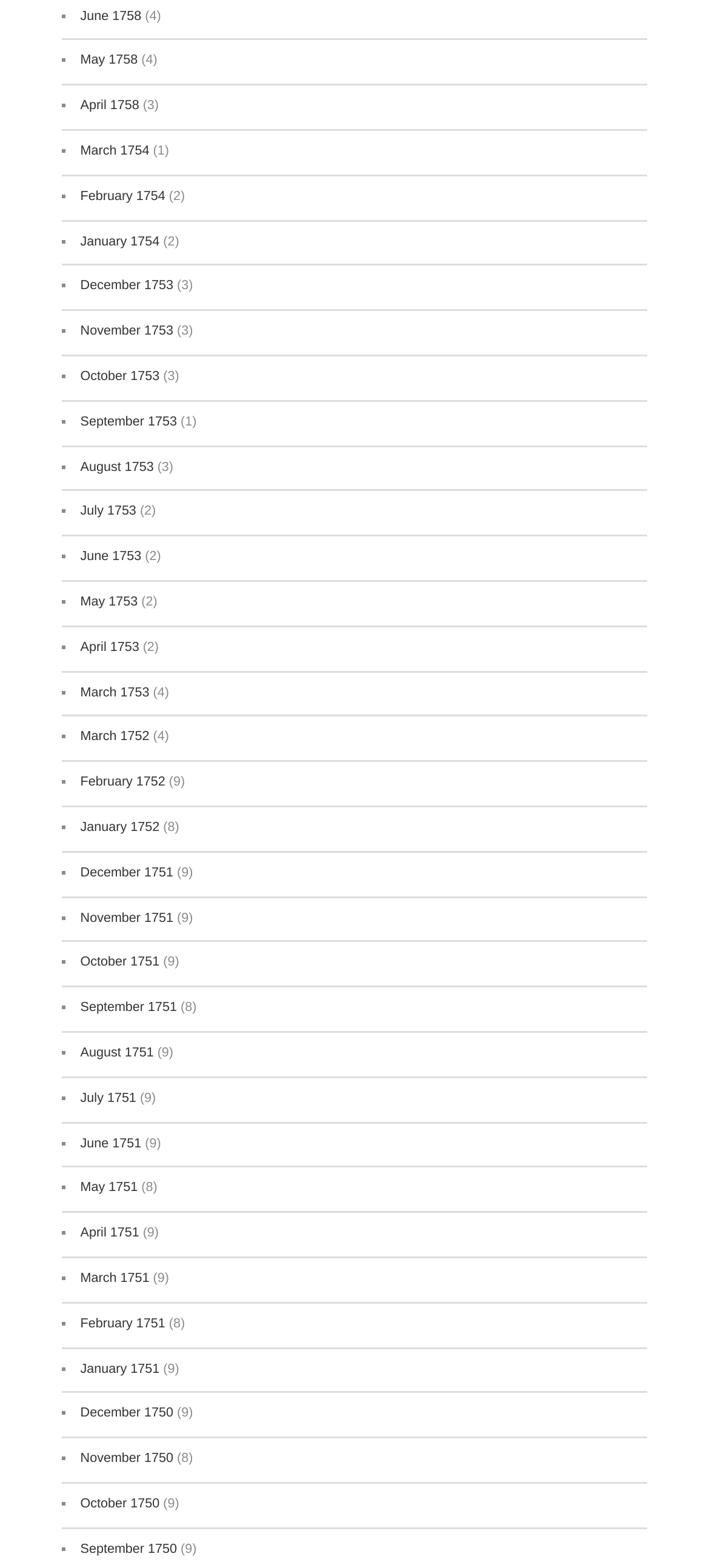Is there a link for May 1754?
Provide a detailed and extensive answer to the question.

I searched the list of links and did not find a link with the text 'May 1754'.